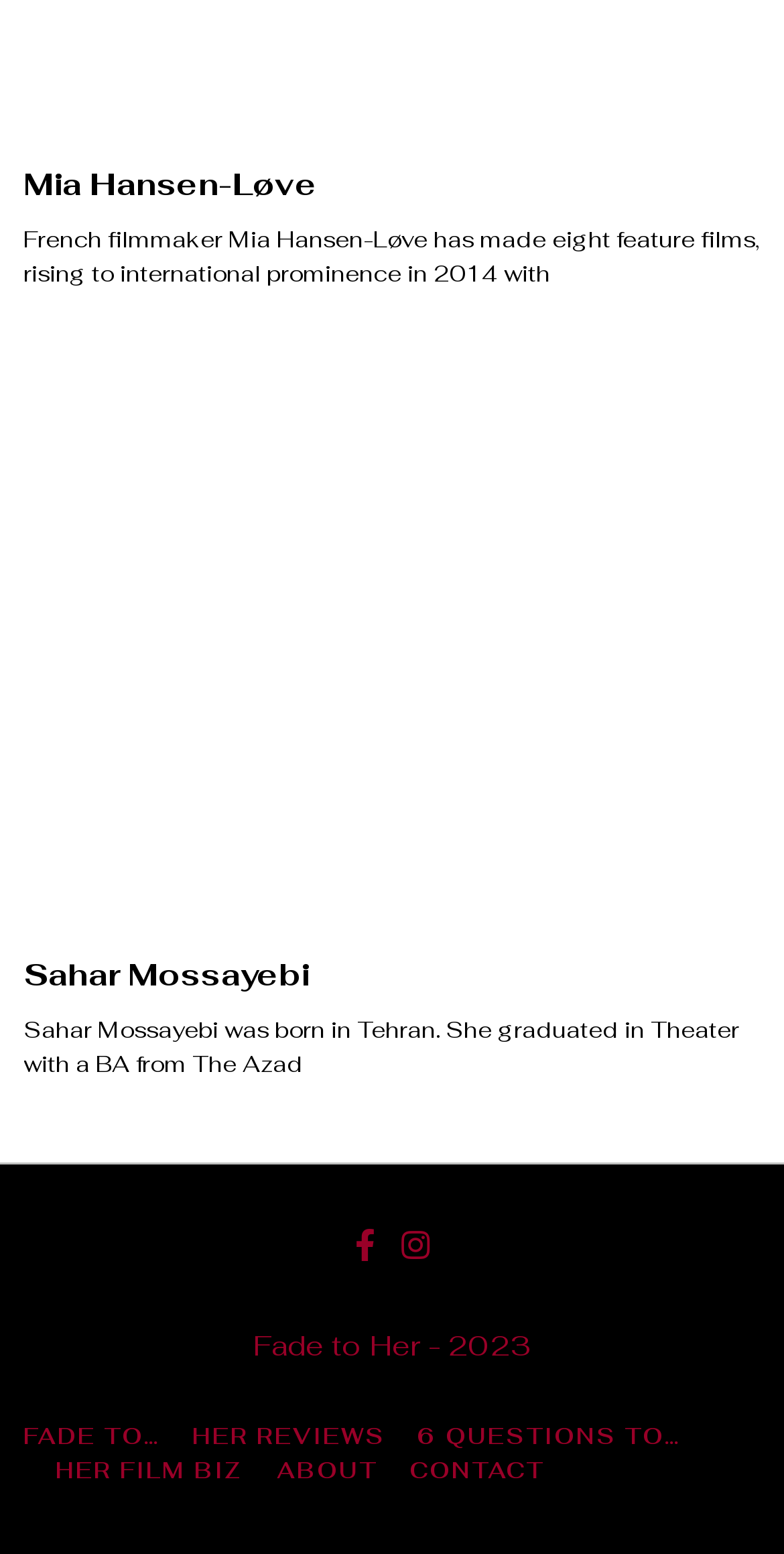Please determine the bounding box coordinates of the section I need to click to accomplish this instruction: "Contact the website administrator".

[0.522, 0.935, 0.694, 0.956]